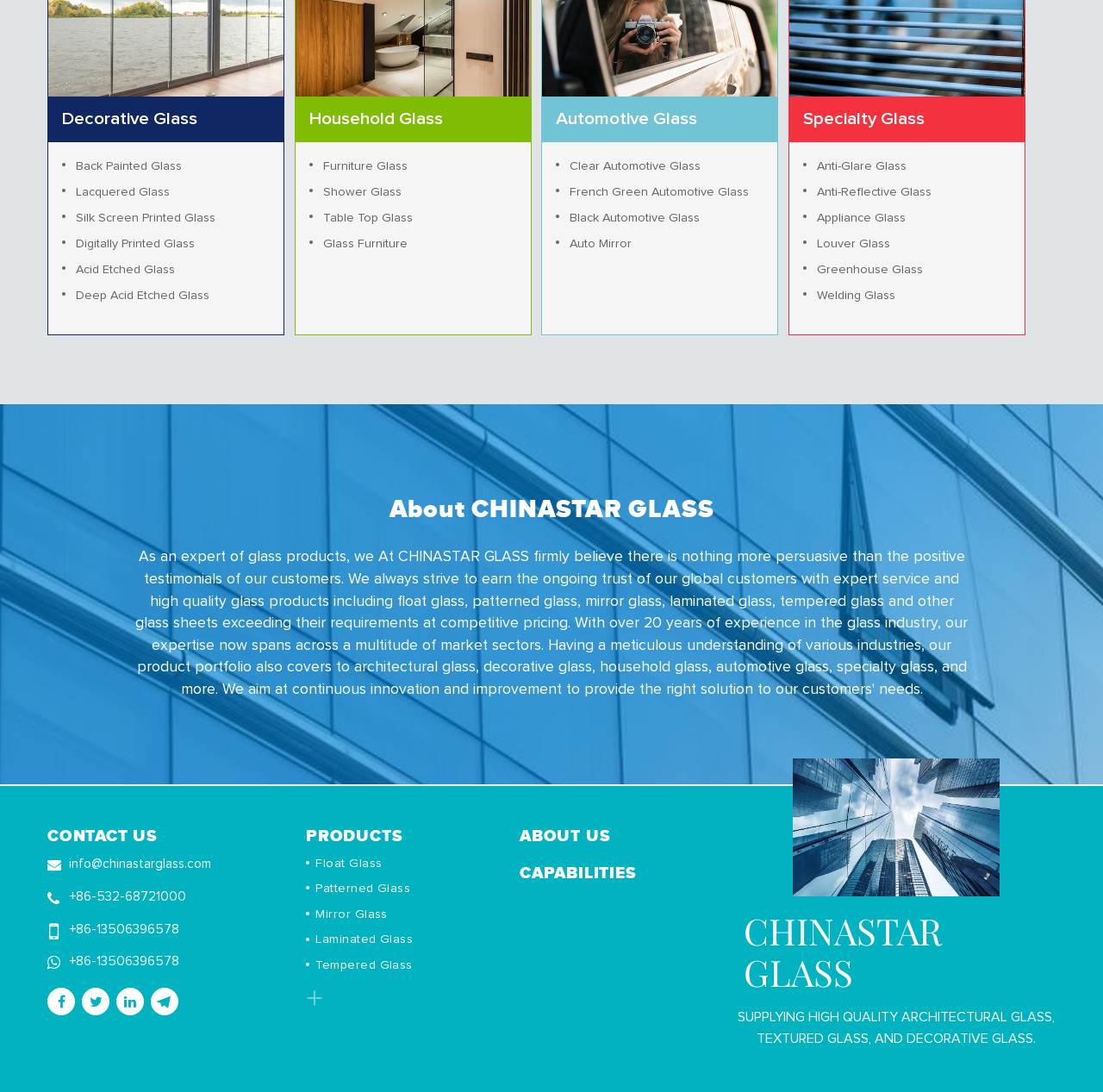Can you find the bounding box coordinates of the area I should click to execute the following instruction: "Go to Float Glass"?

[0.277, 0.779, 0.41, 0.802]